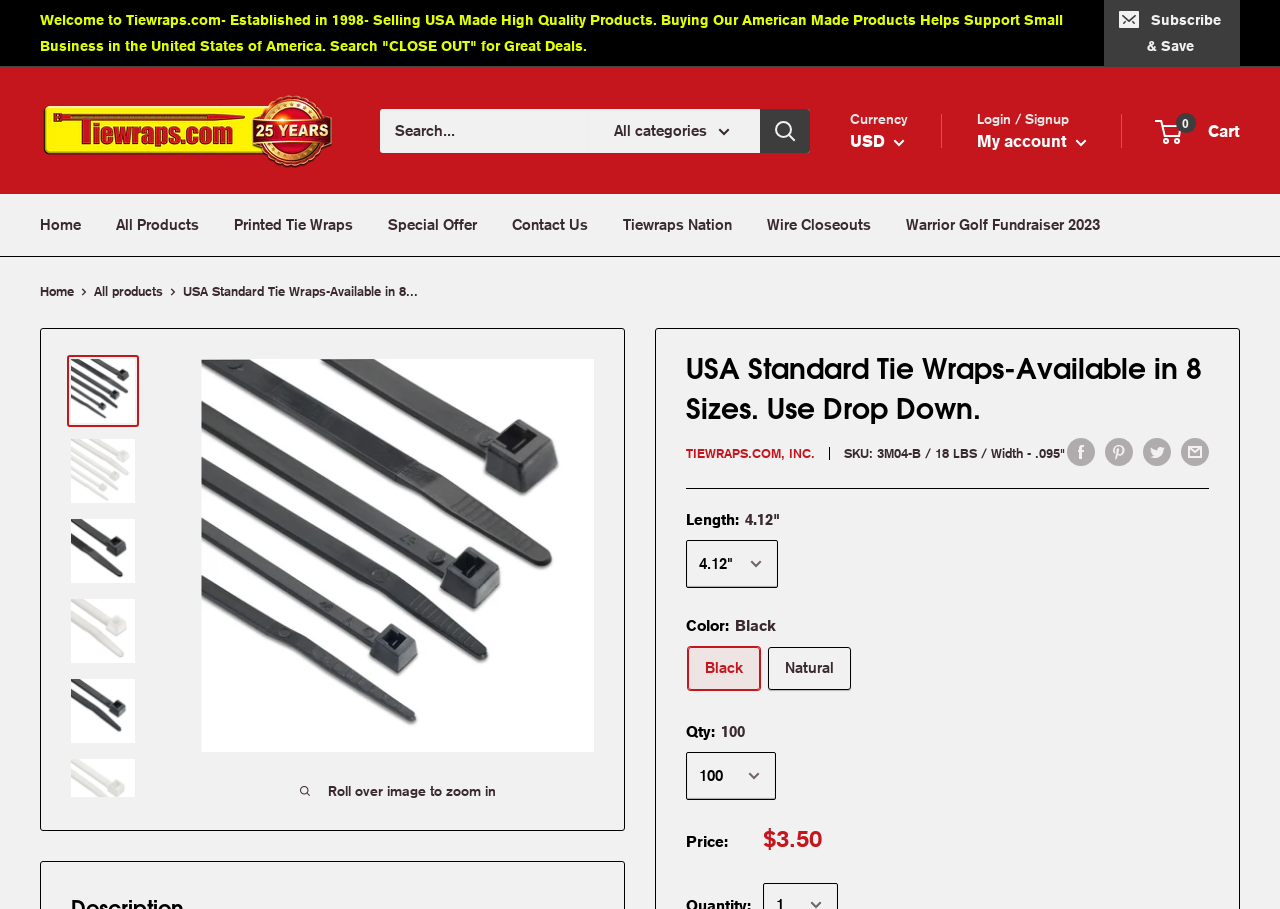Describe all the key features and sections of the webpage thoroughly.

This webpage is an e-commerce site selling USA-made tie wraps, also known as cable ties or zip ties. At the top, there is a welcome message and a search bar with a "Search" button. Below the search bar, there is a navigation menu with options like "Home", "All Products", and "Contact Us". 

On the left side, there is a vertical menu with categories like "Printed Tie Wraps" and "Special Offer". Above the main content area, there is a breadcrumb navigation showing the current page's path.

The main content area is divided into two sections. On the left, there is a product image with a zoom-in feature, and below it, there are six smaller images of the product from different angles. On the right, there is a product description section with the product name, SKU, and details like length, color, and quantity. 

Below the product description, there are social media sharing links and a separator line. The product details section is followed by a table with price information. At the top right corner, there is a currency selector and a login/signup link. The page also has a cart icon with a "0 Cart" label.